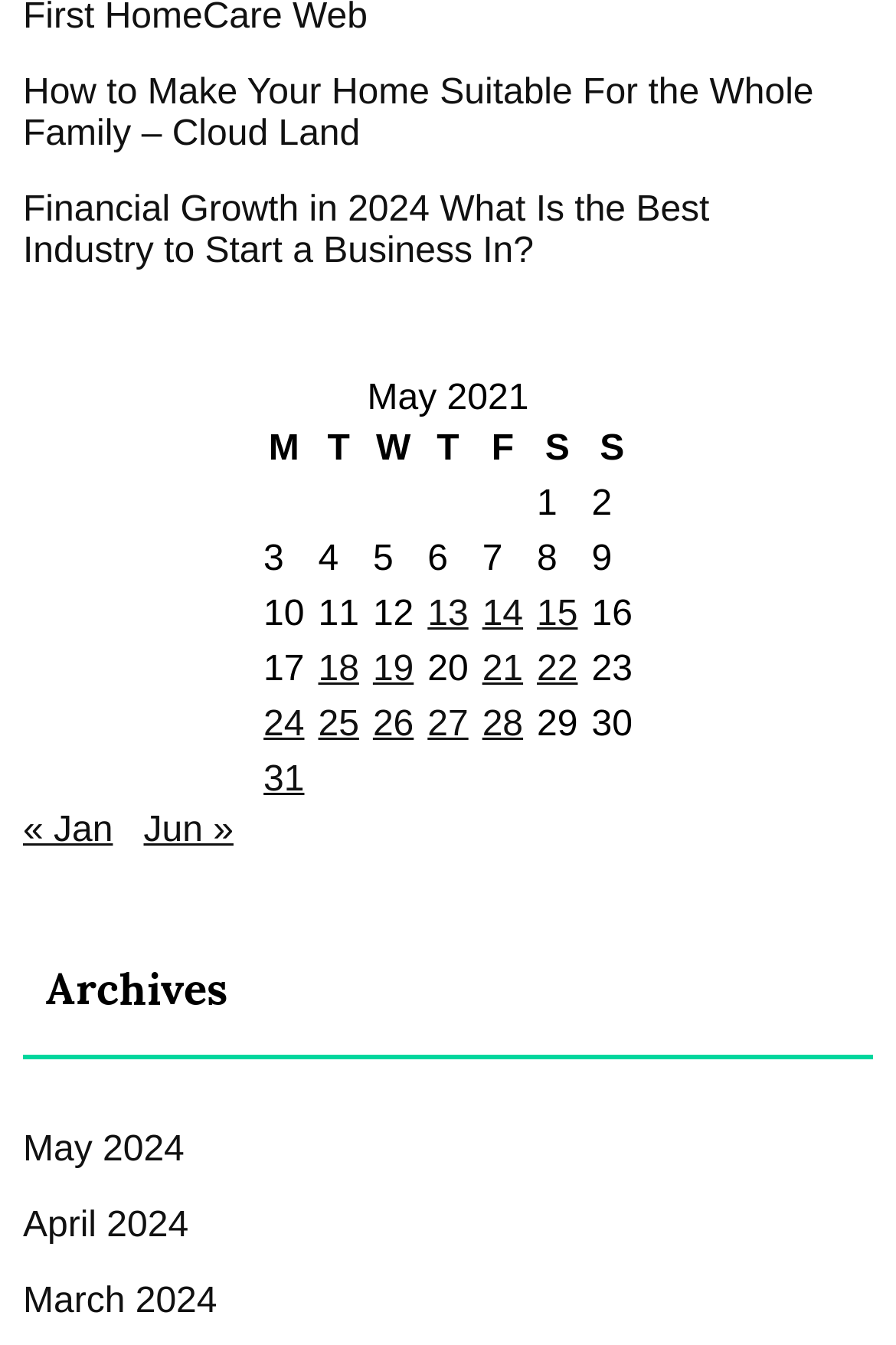Refer to the image and offer a detailed explanation in response to the question: What is the next month after May 2021?

The navigation section has a link 'Jun »', which indicates the next month after May 2021 is June.